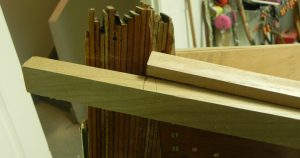Give a complete and detailed account of the image.

In this image, a wooden structure is depicted, illustrating a precise woodworking technique related to the shaping of the wales in boat construction. The highlighted area shows the wale toggle positioned against the stem rabbett, indicating where the wale should be cut. The toggle, which is a long, flat piece of stock, is utilized to achieve an accurate starting point for the cut by aligning its forward end with the stem rabbett. This method assists woodworkers in addressing the challenges posed by the triangular and somewhat rounded cross-section of the stem, ensuring that the cuts are made smoothly and accurately. The varying textures and finishes of the wood are evident, reflecting the craftsmanship involved in this intricate process.